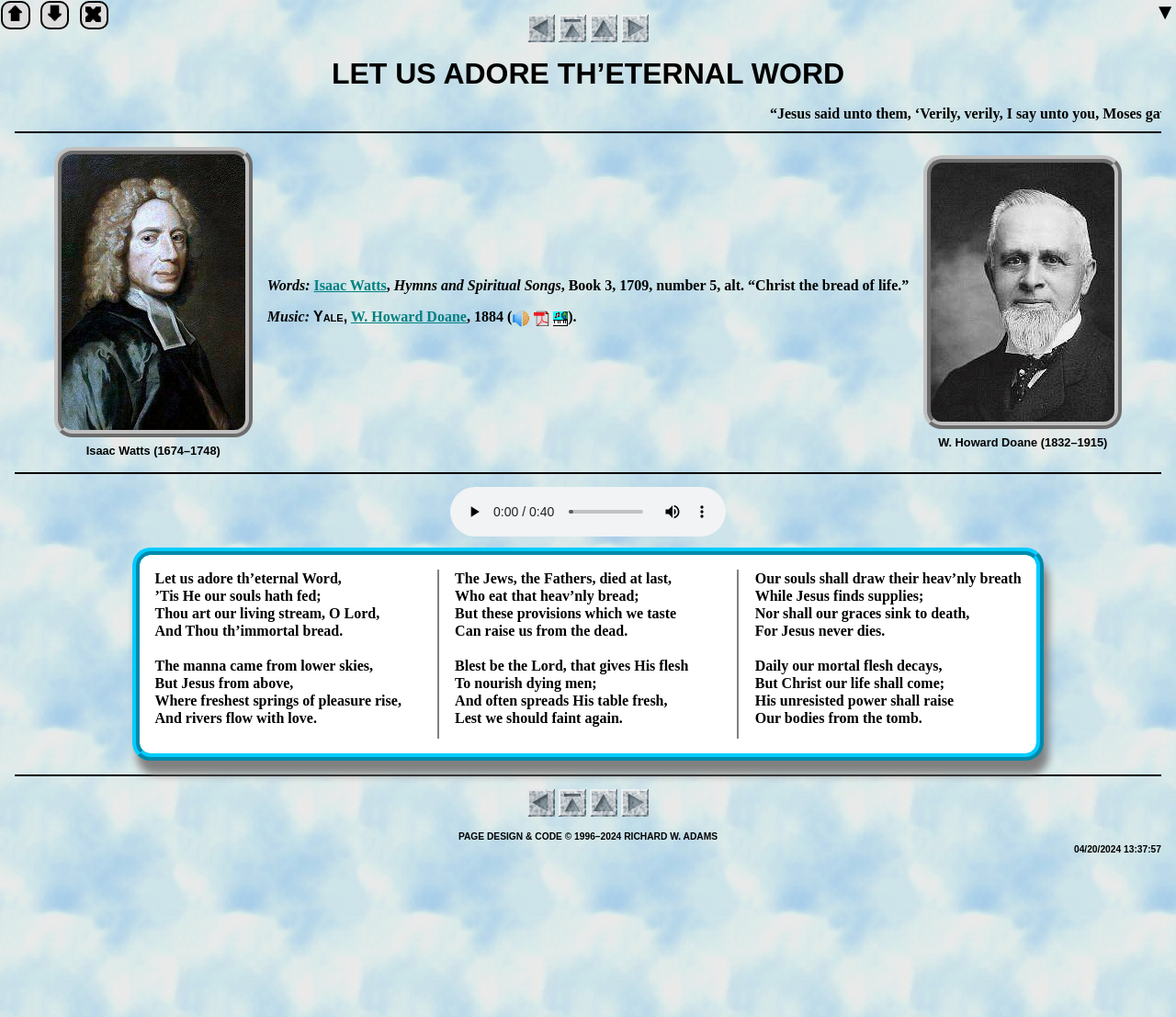Give the bounding box coordinates for the element described as: "W. How­ard Doane".

[0.298, 0.304, 0.397, 0.319]